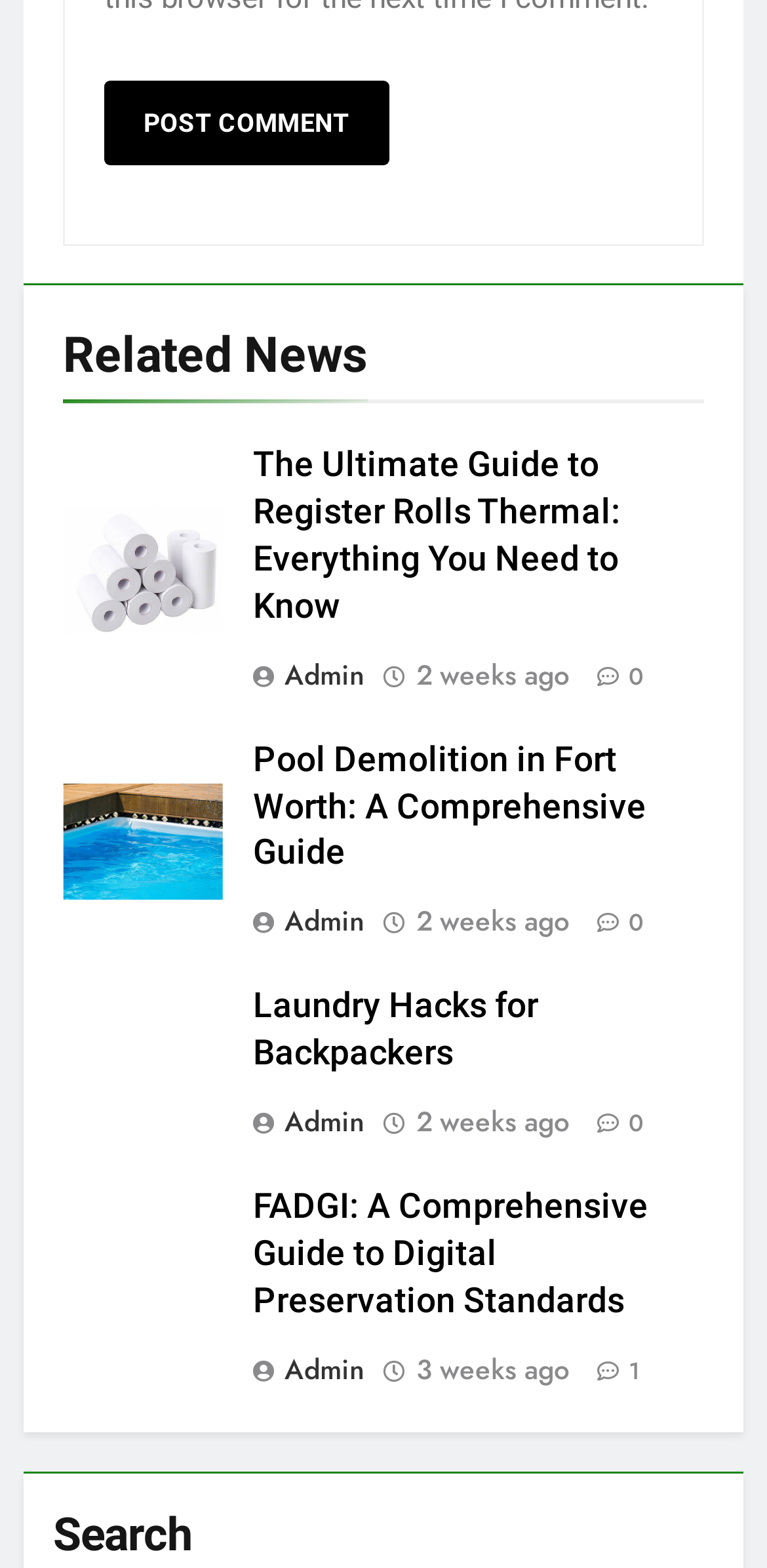Identify the bounding box coordinates of the clickable section necessary to follow the following instruction: "post a comment". The coordinates should be presented as four float numbers from 0 to 1, i.e., [left, top, right, bottom].

[0.136, 0.051, 0.507, 0.105]